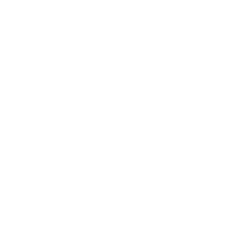Provide a thorough and detailed response to the question by examining the image: 
What is the purpose of the icon's design?

The minimalist design of the icon ensures that it blends seamlessly with web interfaces, providing an intuitive understanding of its purpose and enhancing user experience, making it easy to use and understand in various digital platforms.